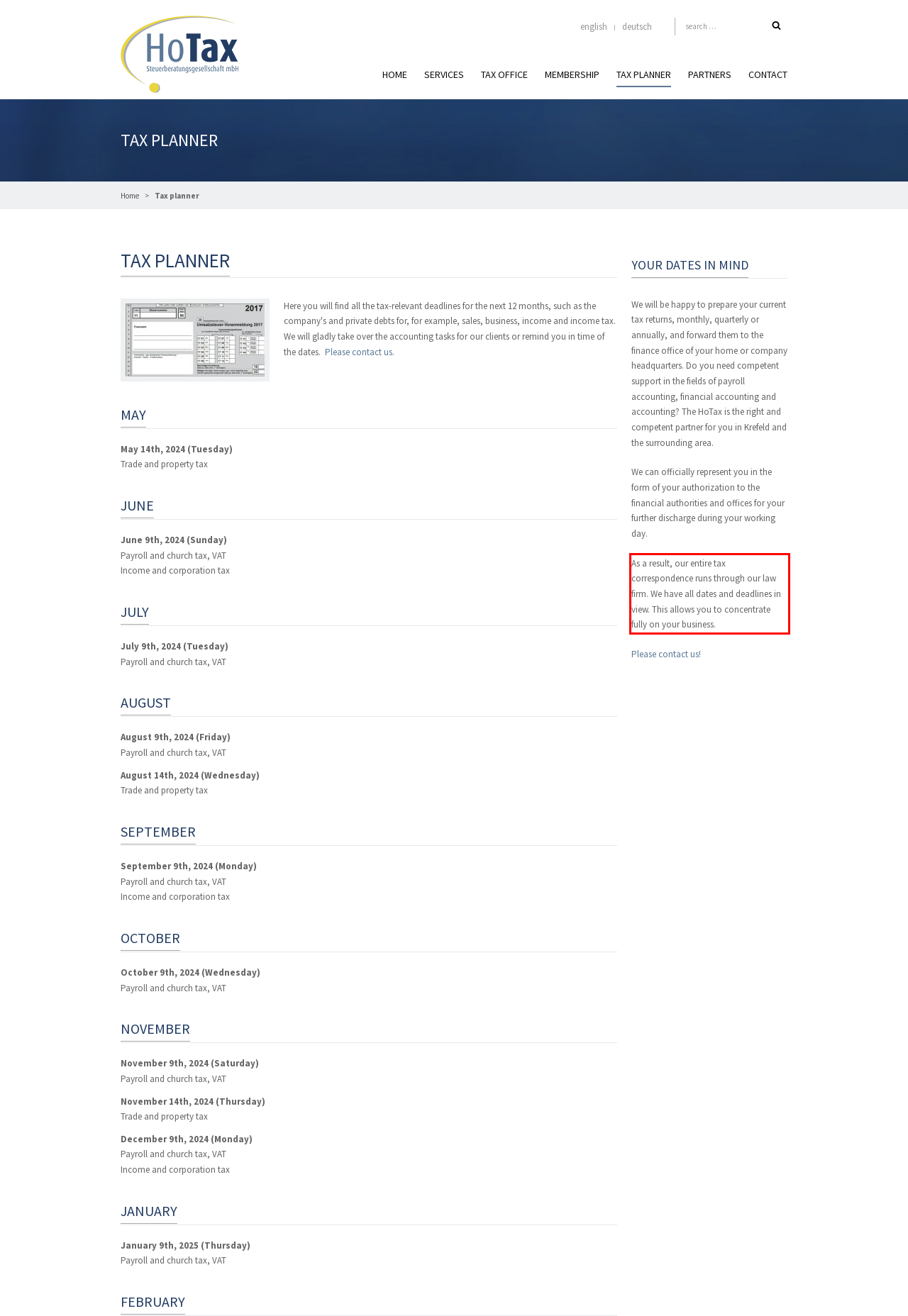Given a screenshot of a webpage, locate the red bounding box and extract the text it encloses.

As a result, our entire tax correspondence runs through our law firm. We have all dates and deadlines in view. This allows you to concentrate fully on your business.